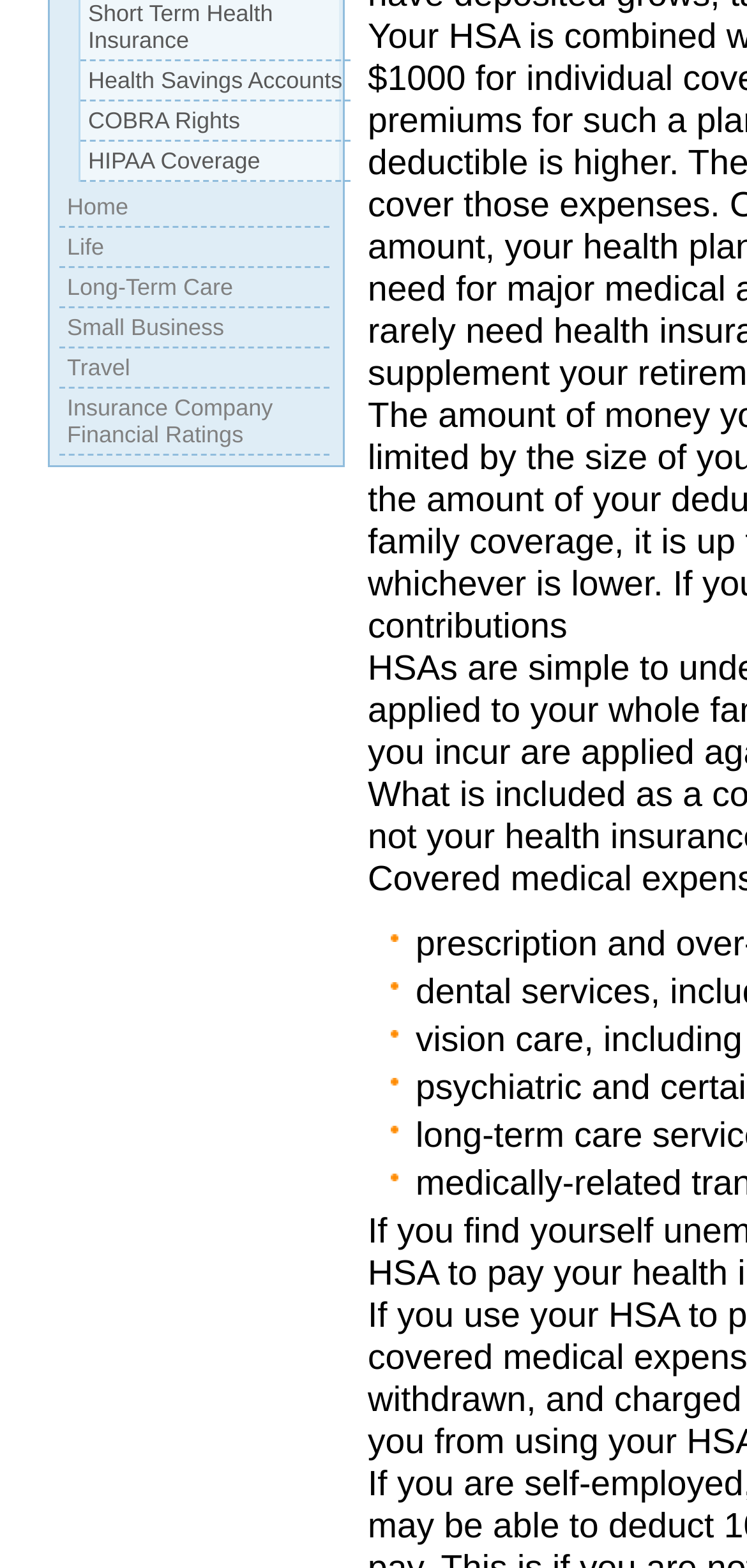For the element described, predict the bounding box coordinates as (top-left x, top-left y, bottom-right x, bottom-right y). All values should be between 0 and 1. Element description: Insurance CompanyFinancial Ratings

[0.079, 0.248, 0.441, 0.291]